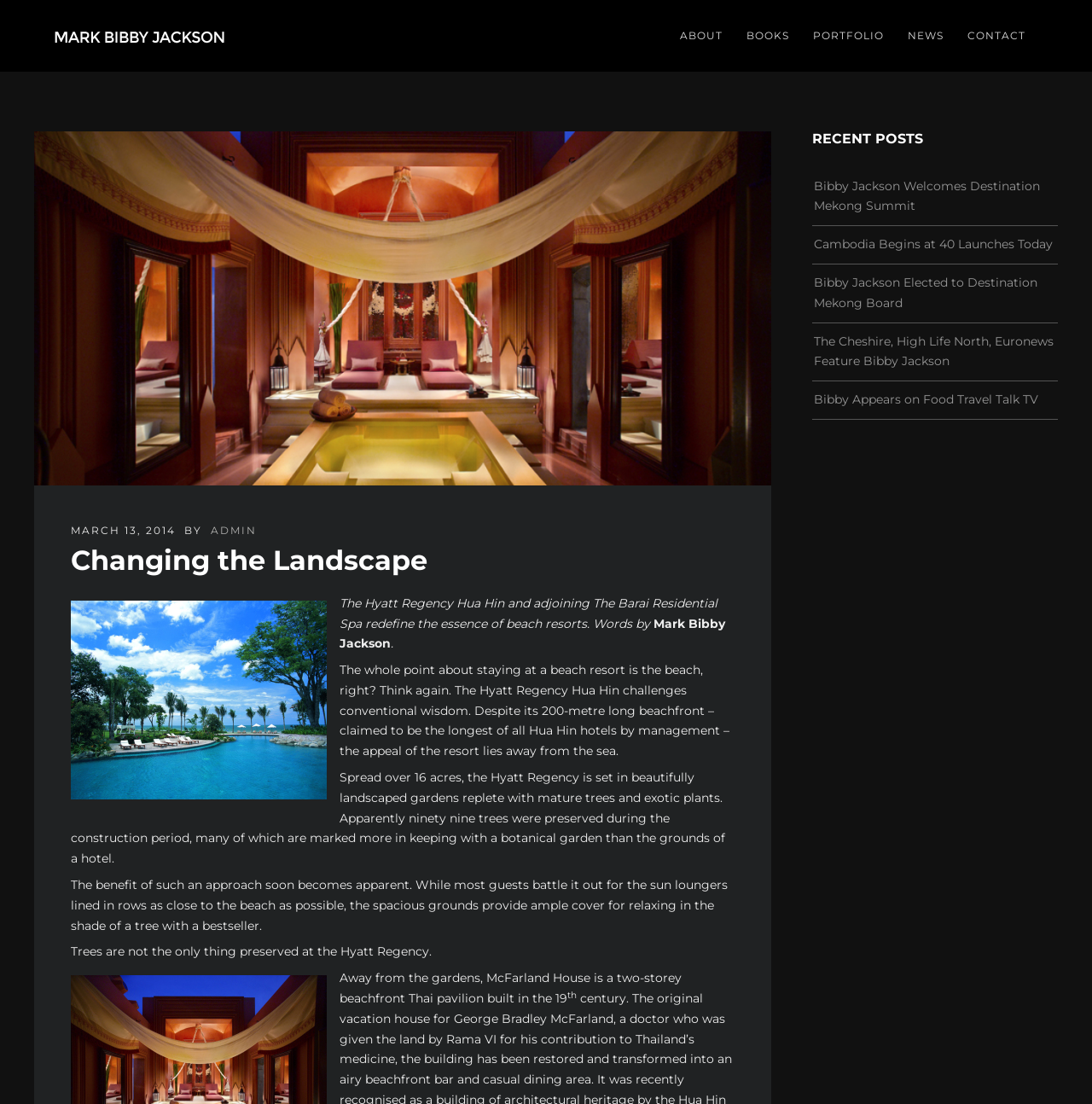How long is the beachfront of the Hyatt Regency Hua Hin?
Refer to the image and give a detailed answer to the query.

The length of the beachfront can be found in the text 'Despite its 200-metre long beachfront – claimed to be the longest of all Hua Hin hotels by management – the appeal of the resort lies away from the sea.' in the article.